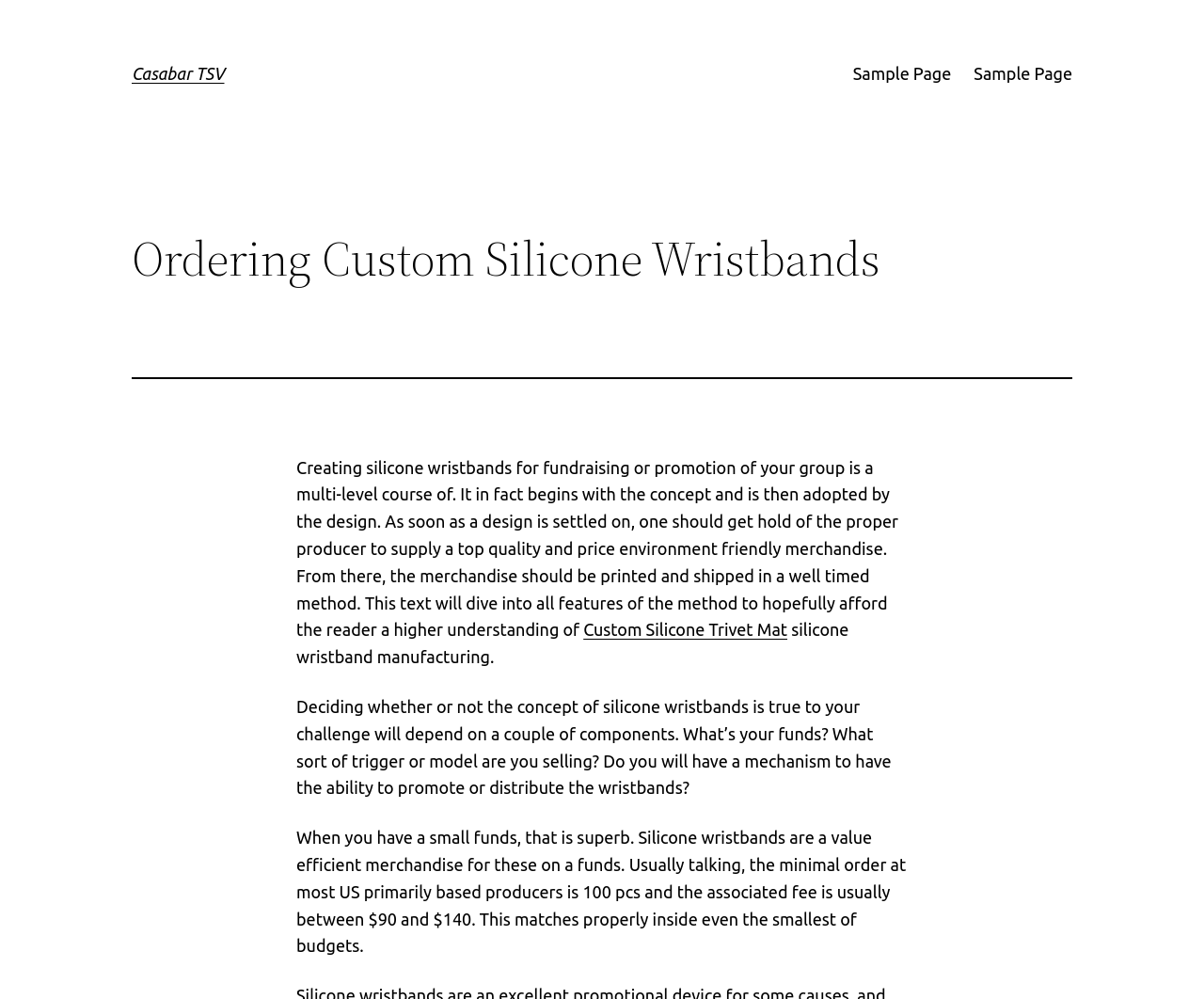What is the purpose of silicone wristbands?
Using the image as a reference, answer the question with a short word or phrase.

Fundraising or promotion